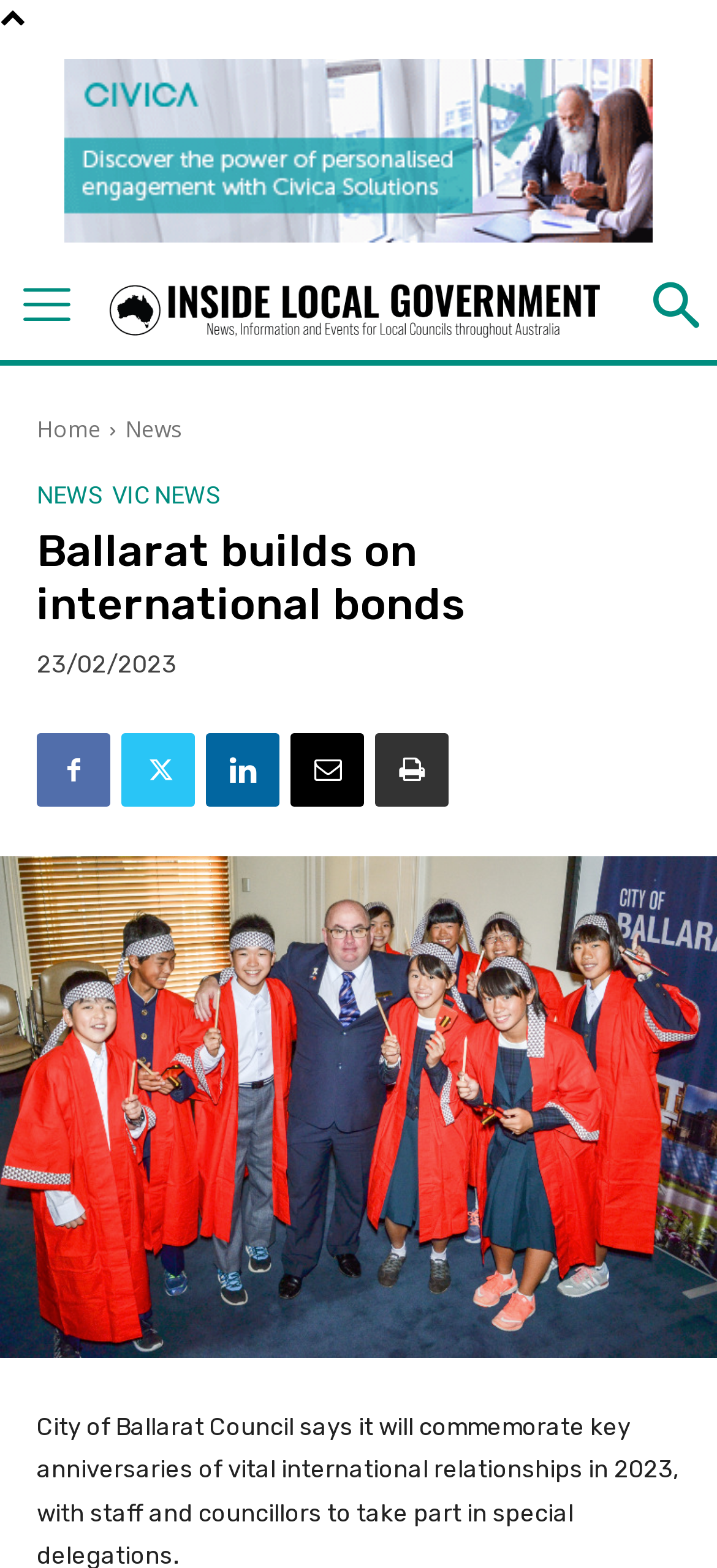Locate the bounding box coordinates of the clickable element to fulfill the following instruction: "Read news". Provide the coordinates as four float numbers between 0 and 1 in the format [left, top, right, bottom].

[0.174, 0.264, 0.254, 0.284]